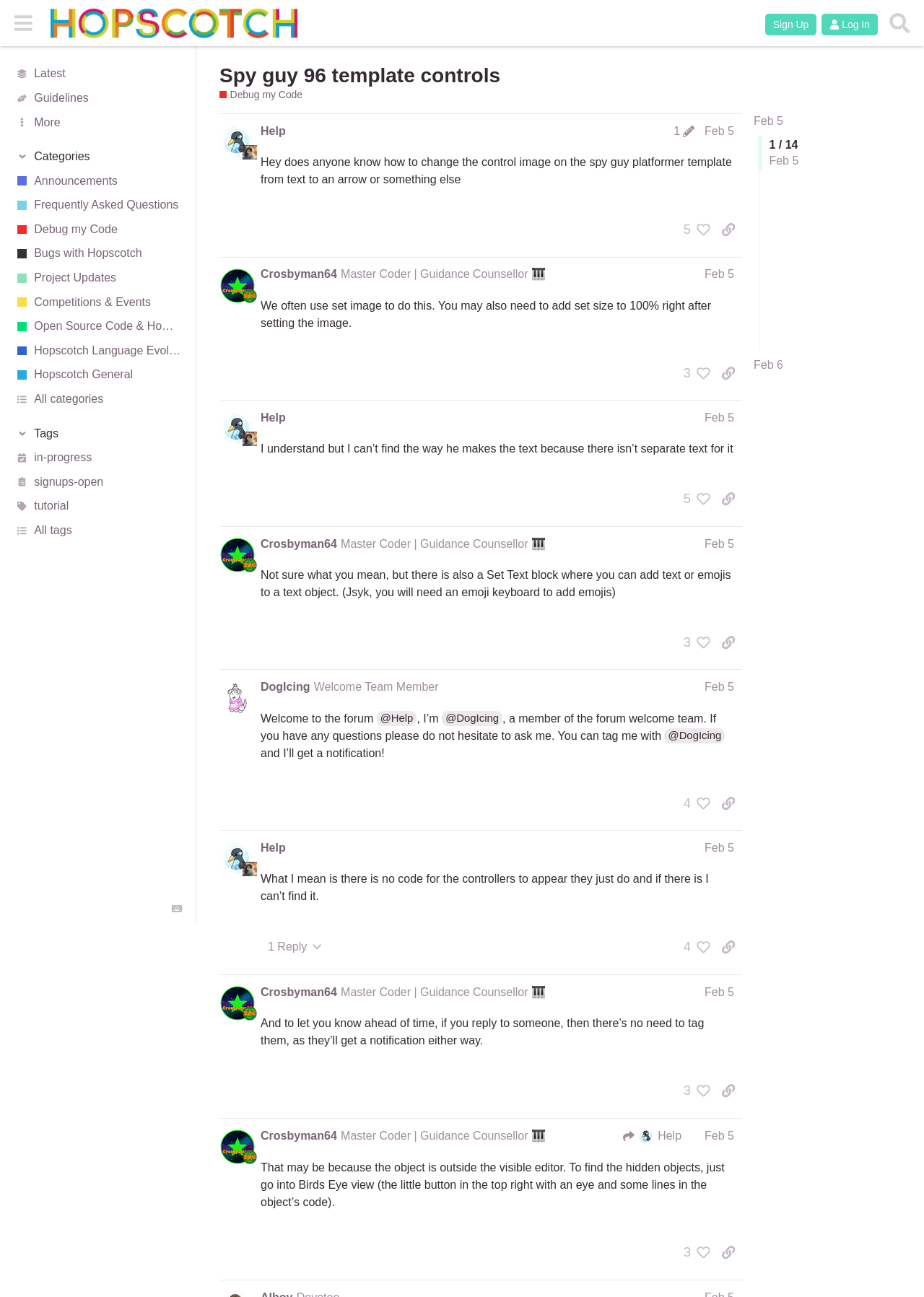Refer to the screenshot and give an in-depth answer to this question: What is the date of the third post?

The answer can be found by looking at the link 'Feb 5' located above the third post, which indicates that the post was made on February 5.